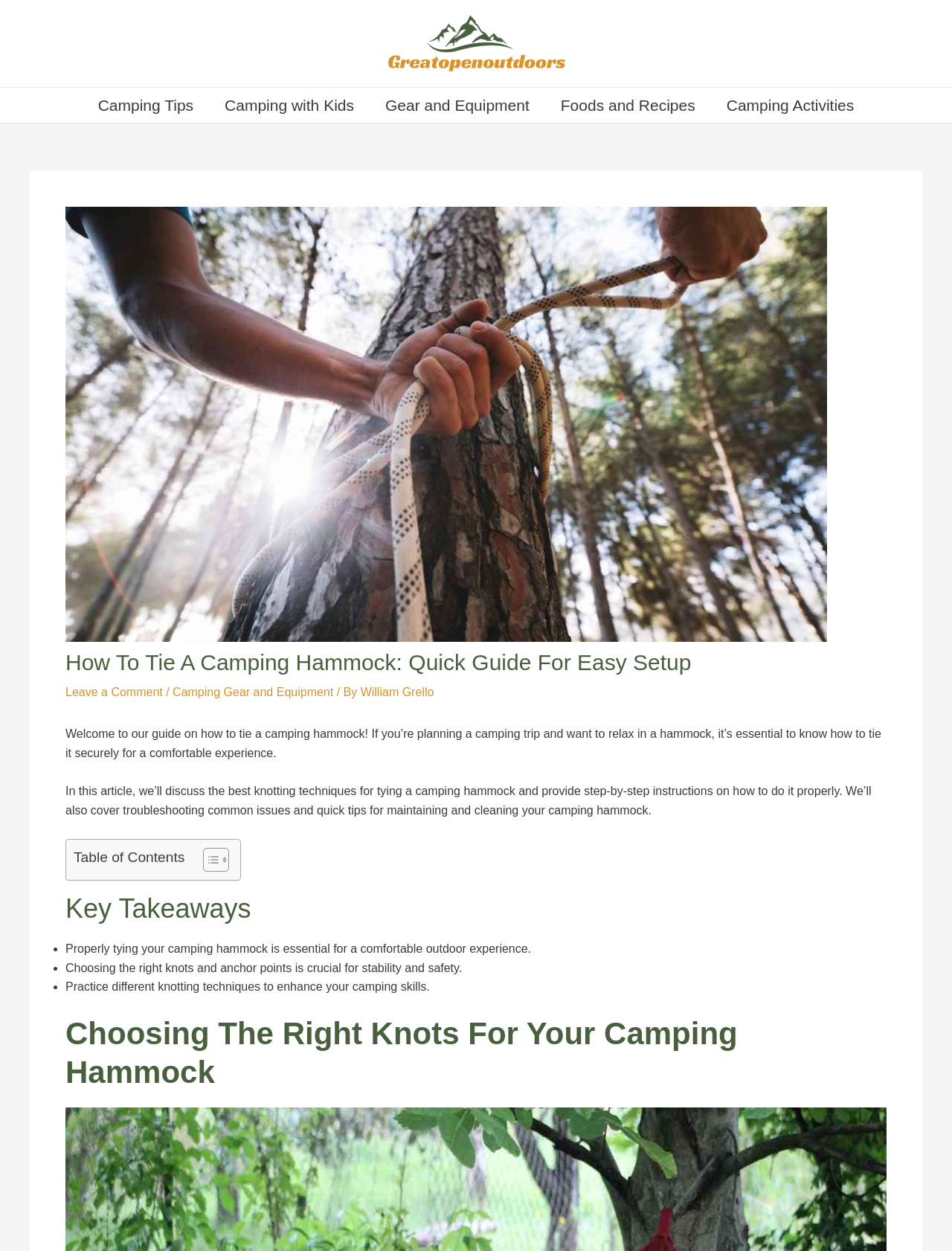Provide the bounding box coordinates in the format (top-left x, top-left y, bottom-right x, bottom-right y). All values are floating point numbers between 0 and 1. Determine the bounding box coordinate of the UI element described as: Camping Gear and Equipment

[0.181, 0.548, 0.35, 0.558]